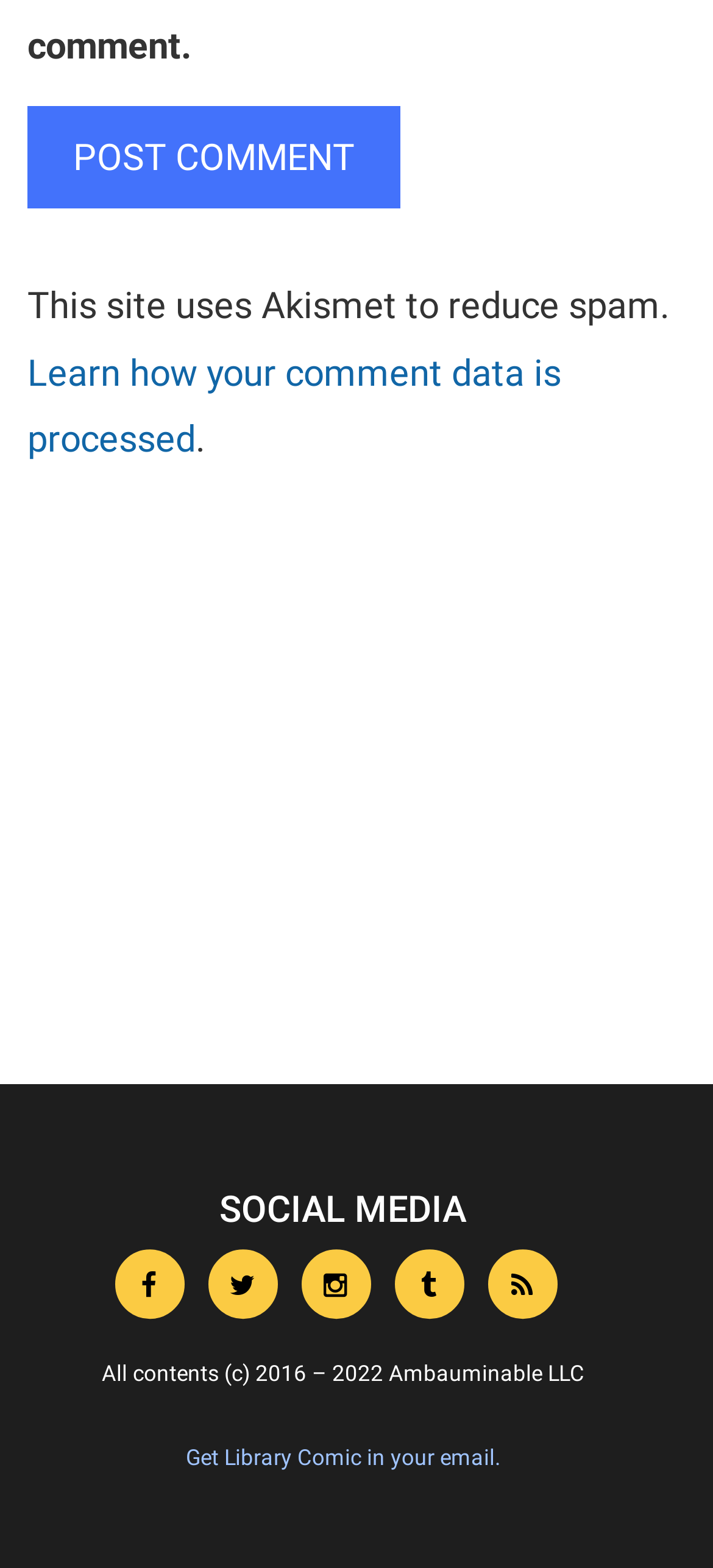Respond to the question below with a single word or phrase:
What is the purpose of the Akismet tool?

Reduce spam